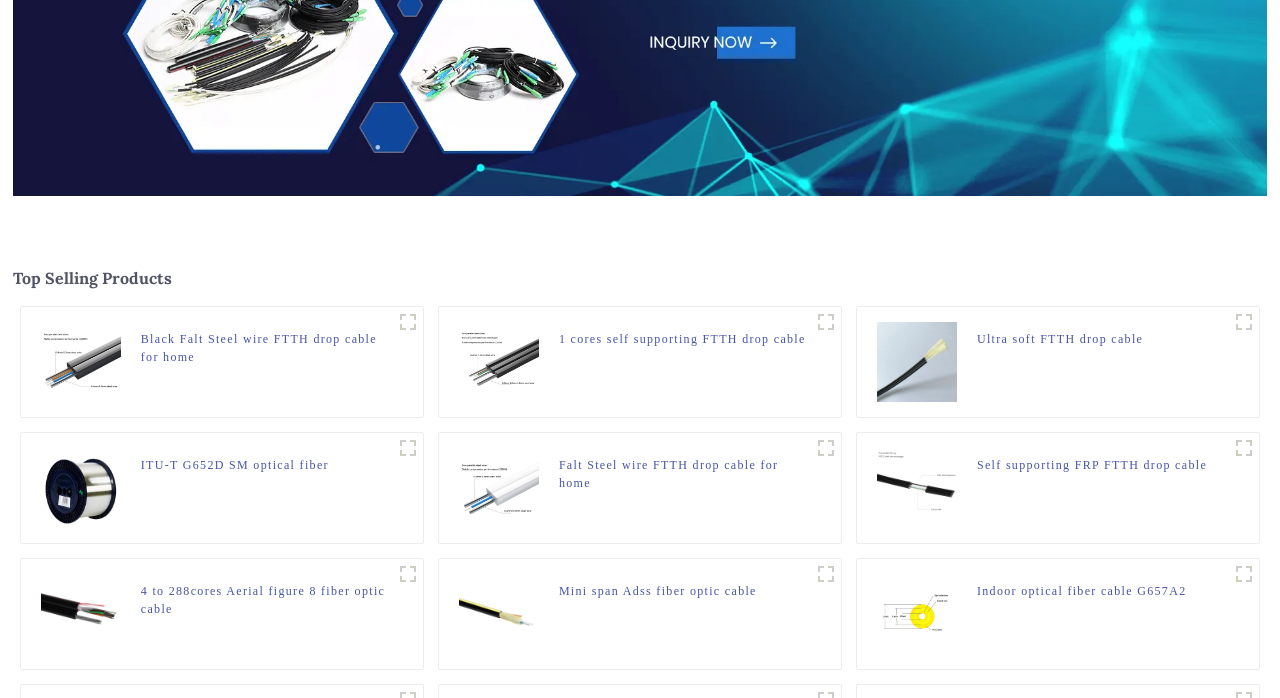Respond with a single word or short phrase to the following question: 
How many types of FTTH drop cables are shown?

4